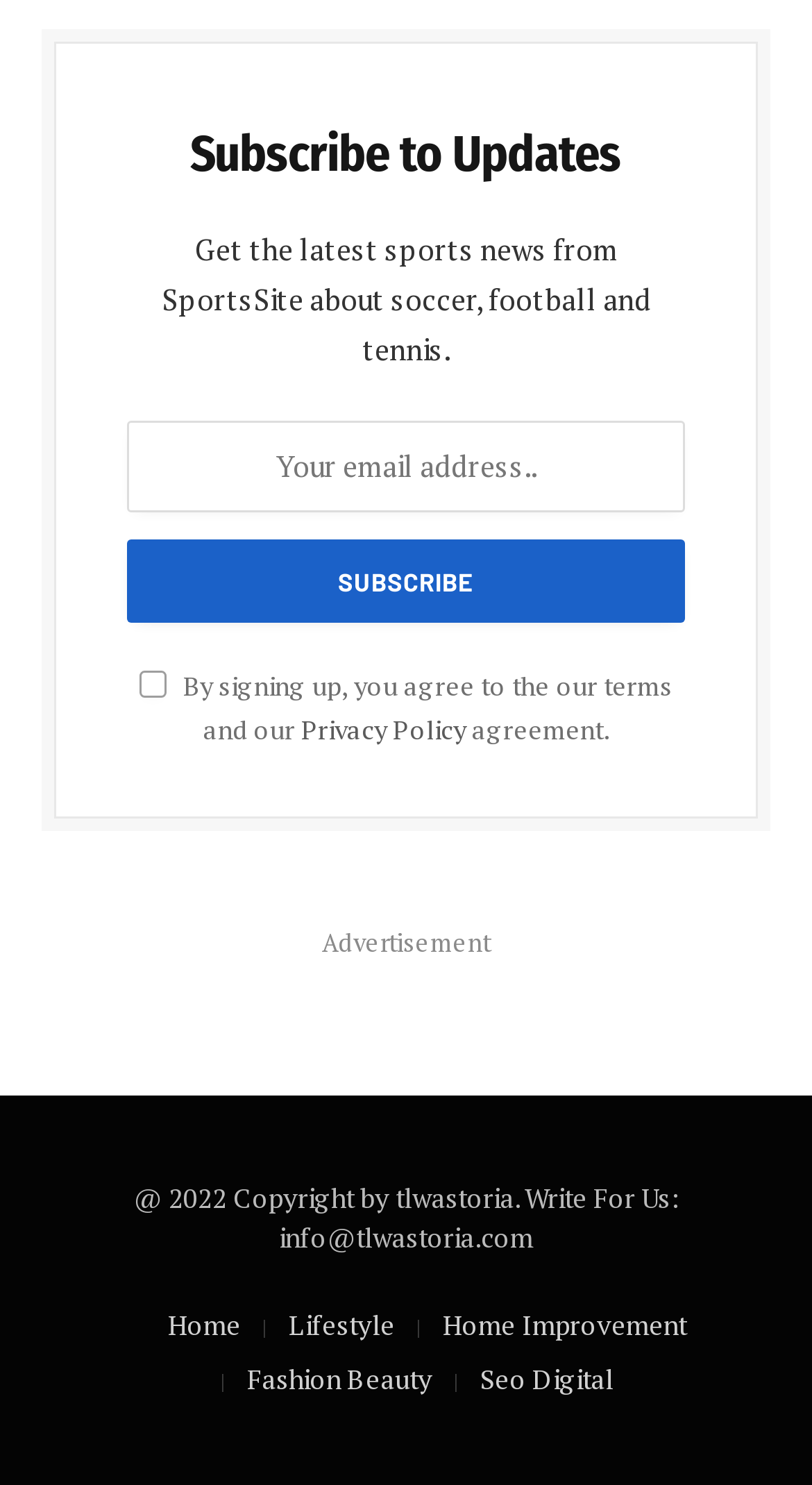Please mark the bounding box coordinates of the area that should be clicked to carry out the instruction: "Enter email address".

[0.156, 0.283, 0.844, 0.345]